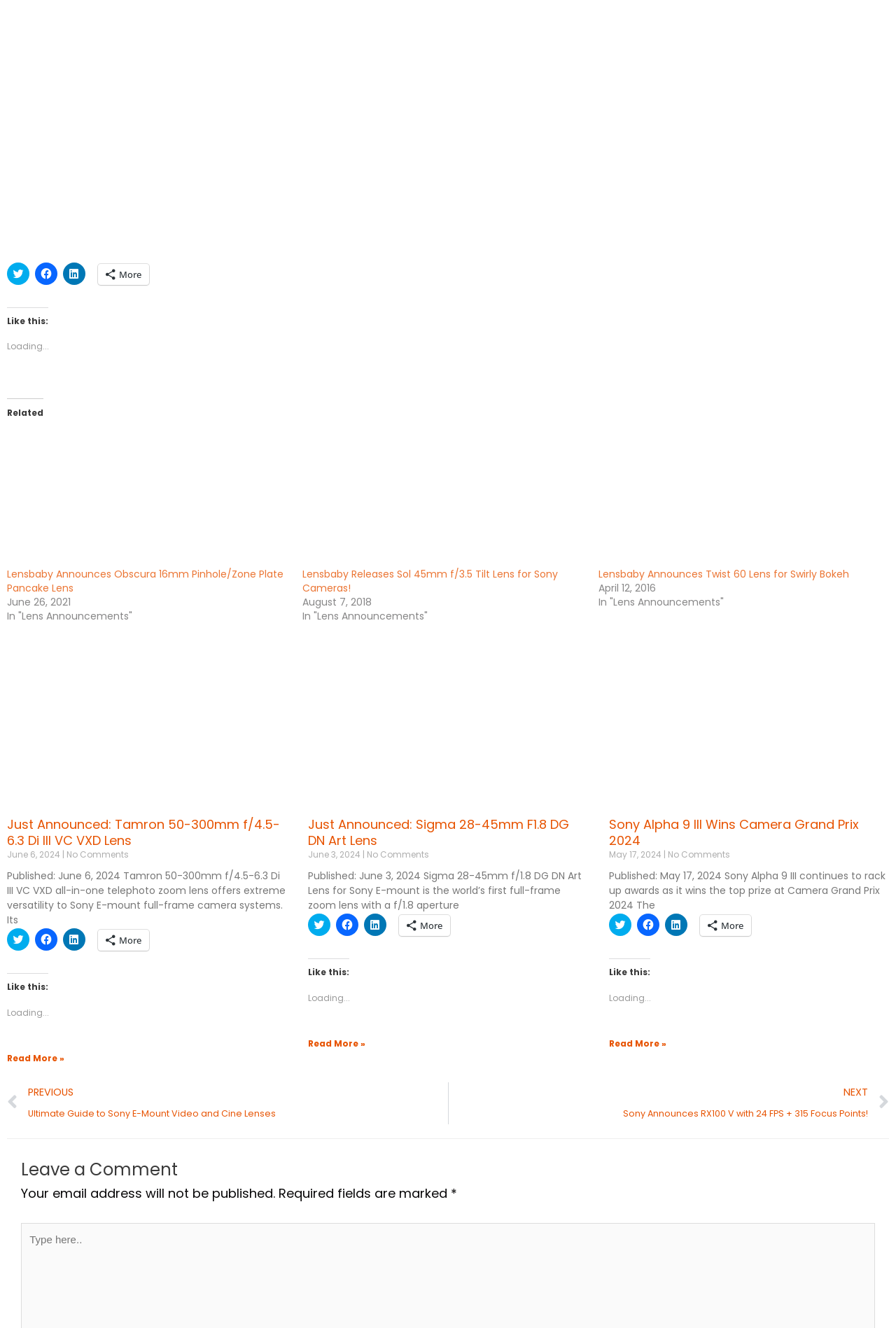Find the bounding box coordinates of the element to click in order to complete the given instruction: "View the article about Lensbaby Announces Obscura 16mm Pinhole/Zone Plate Pancake Lens."

[0.008, 0.322, 0.322, 0.427]